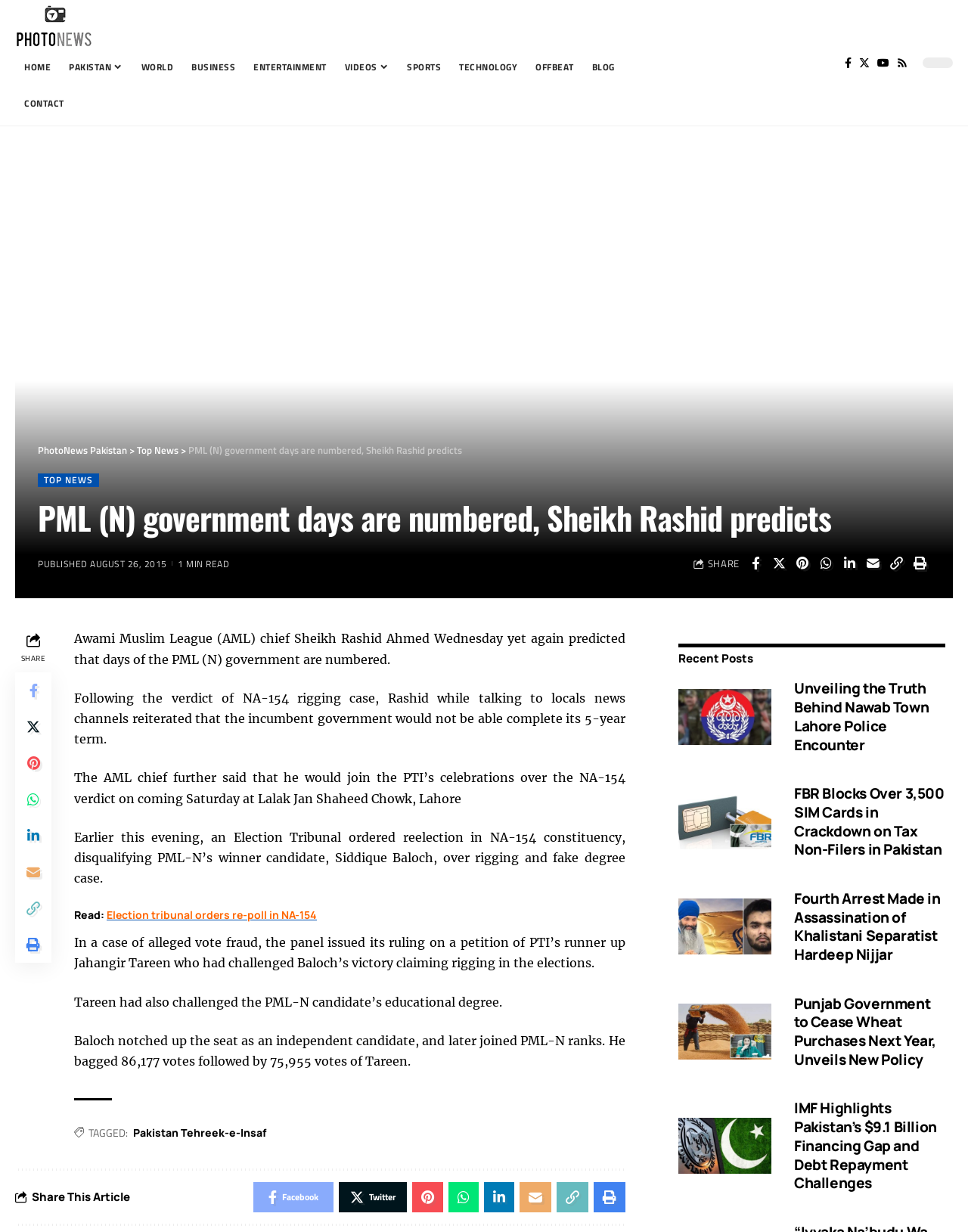Ascertain the bounding box coordinates for the UI element detailed here: "alt="Photonews Logo"". The coordinates should be provided as [left, top, right, bottom] with each value being a float between 0 and 1.

[0.016, 0.014, 0.095, 0.027]